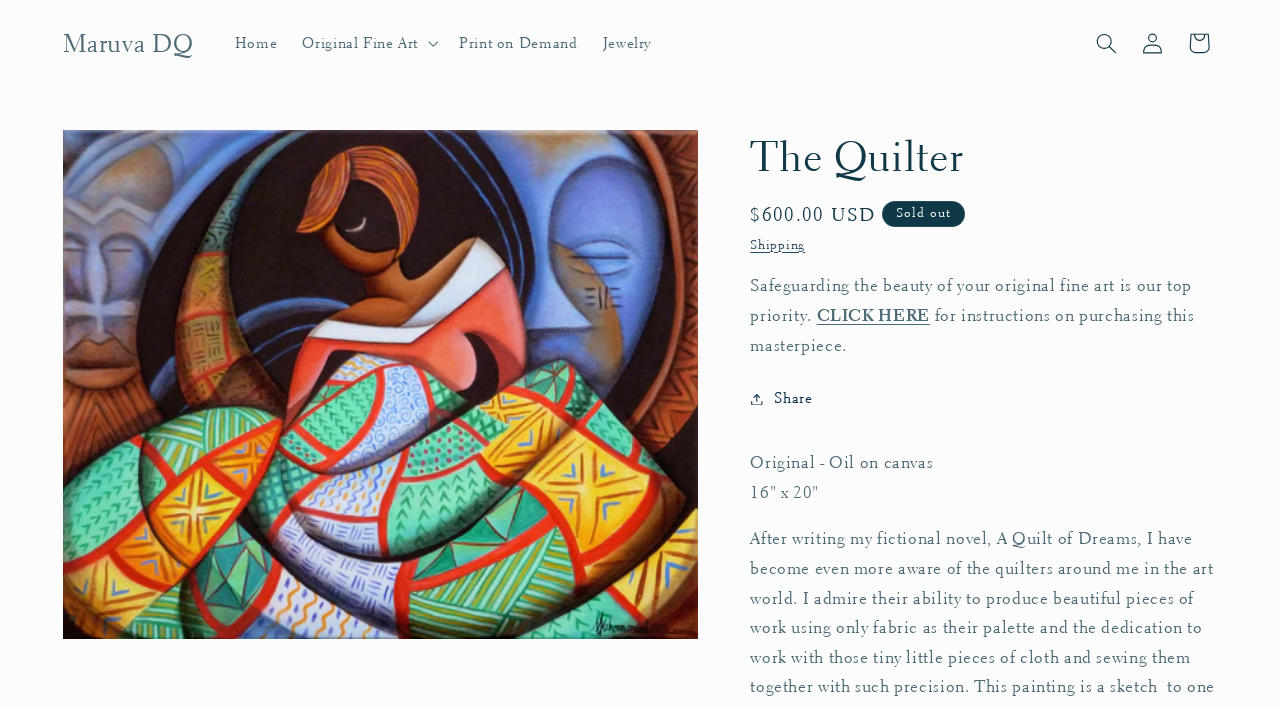What is the status of the painting?
Can you give a detailed and elaborate answer to the question?

The status of the painting can be found in the 'Gallery Viewer' region, in the 'StaticText' element with the text 'Sold out' which is located below the price of the painting.